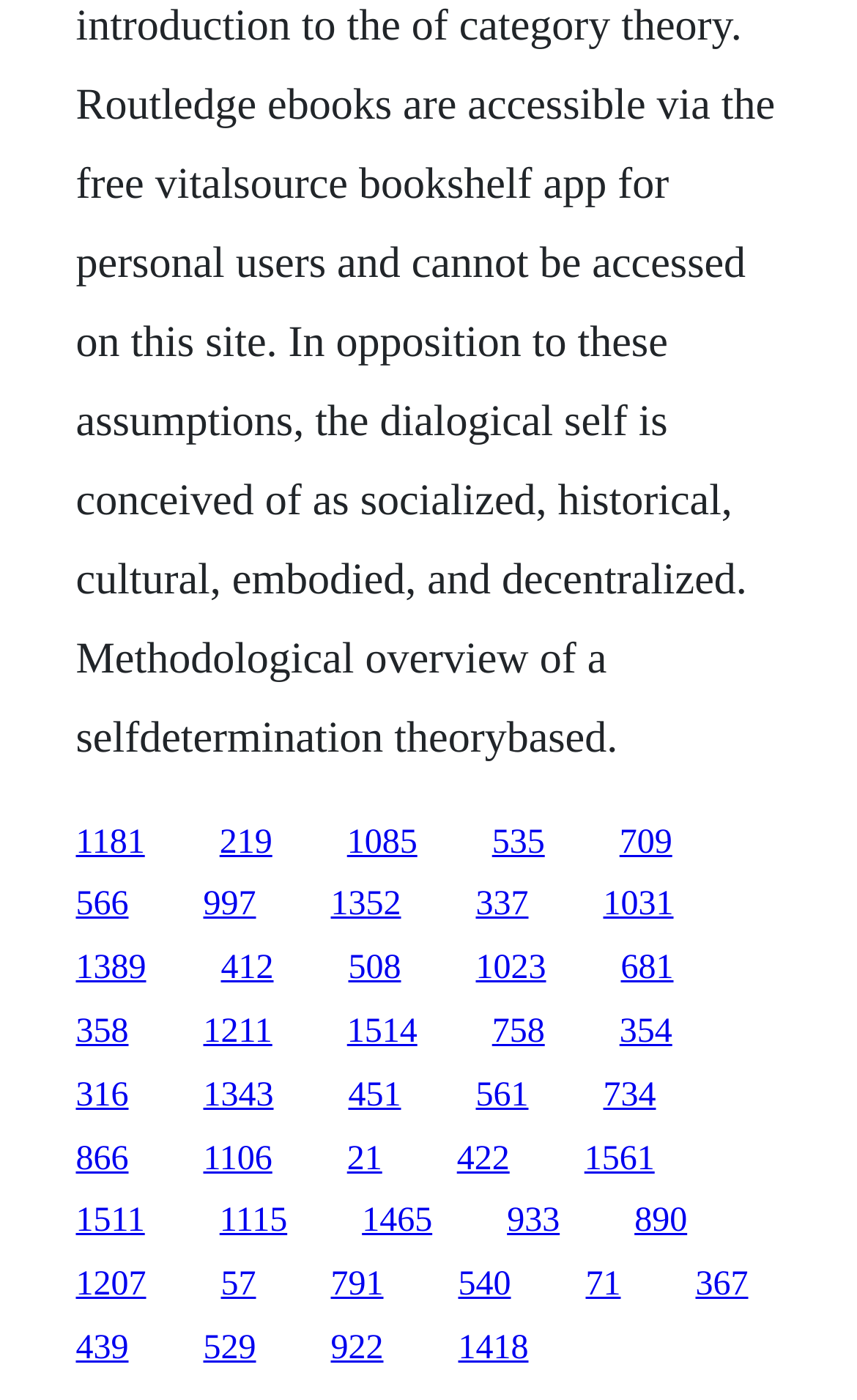Can you show the bounding box coordinates of the region to click on to complete the task described in the instruction: "follow the ninth link"?

[0.704, 0.633, 0.786, 0.66]